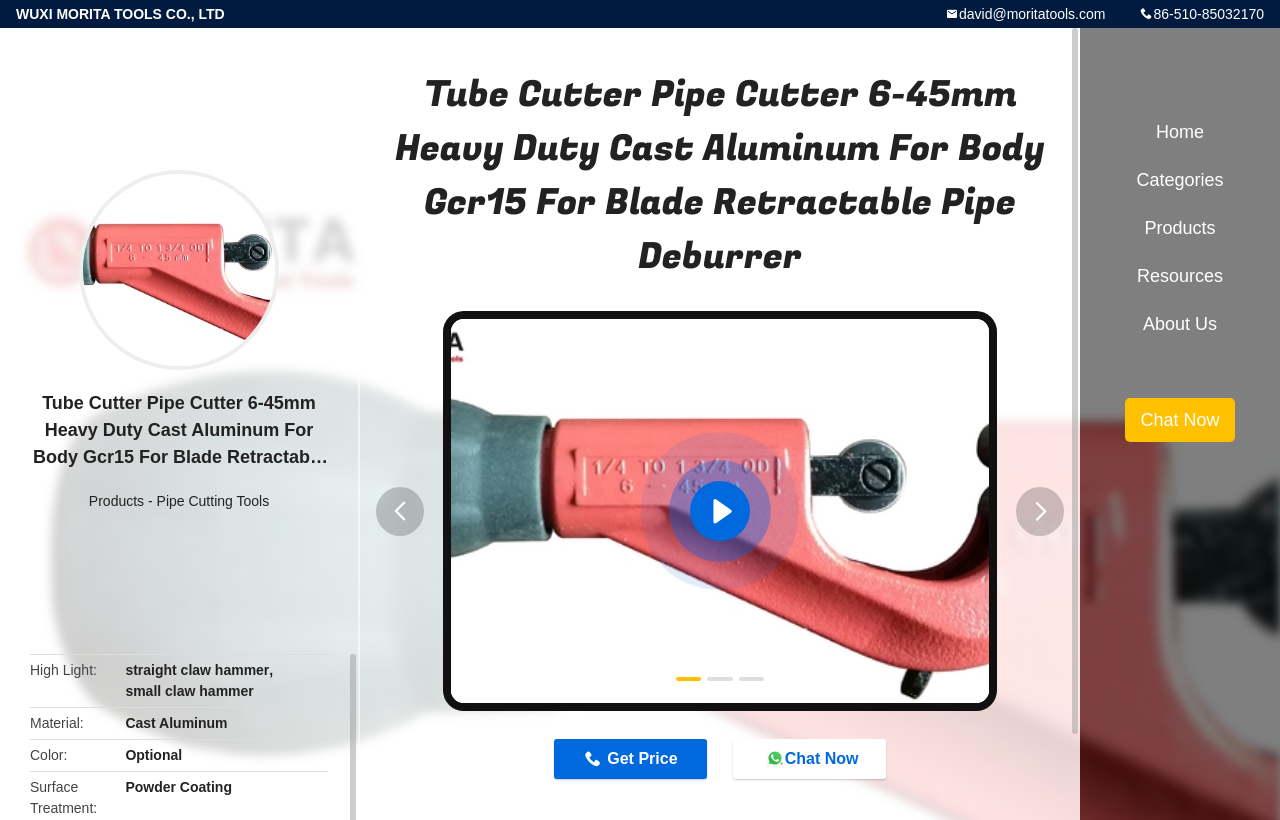Identify the bounding box coordinates of the section that should be clicked to achieve the task described: "Get the price of the product".

[0.433, 0.901, 0.553, 0.95]